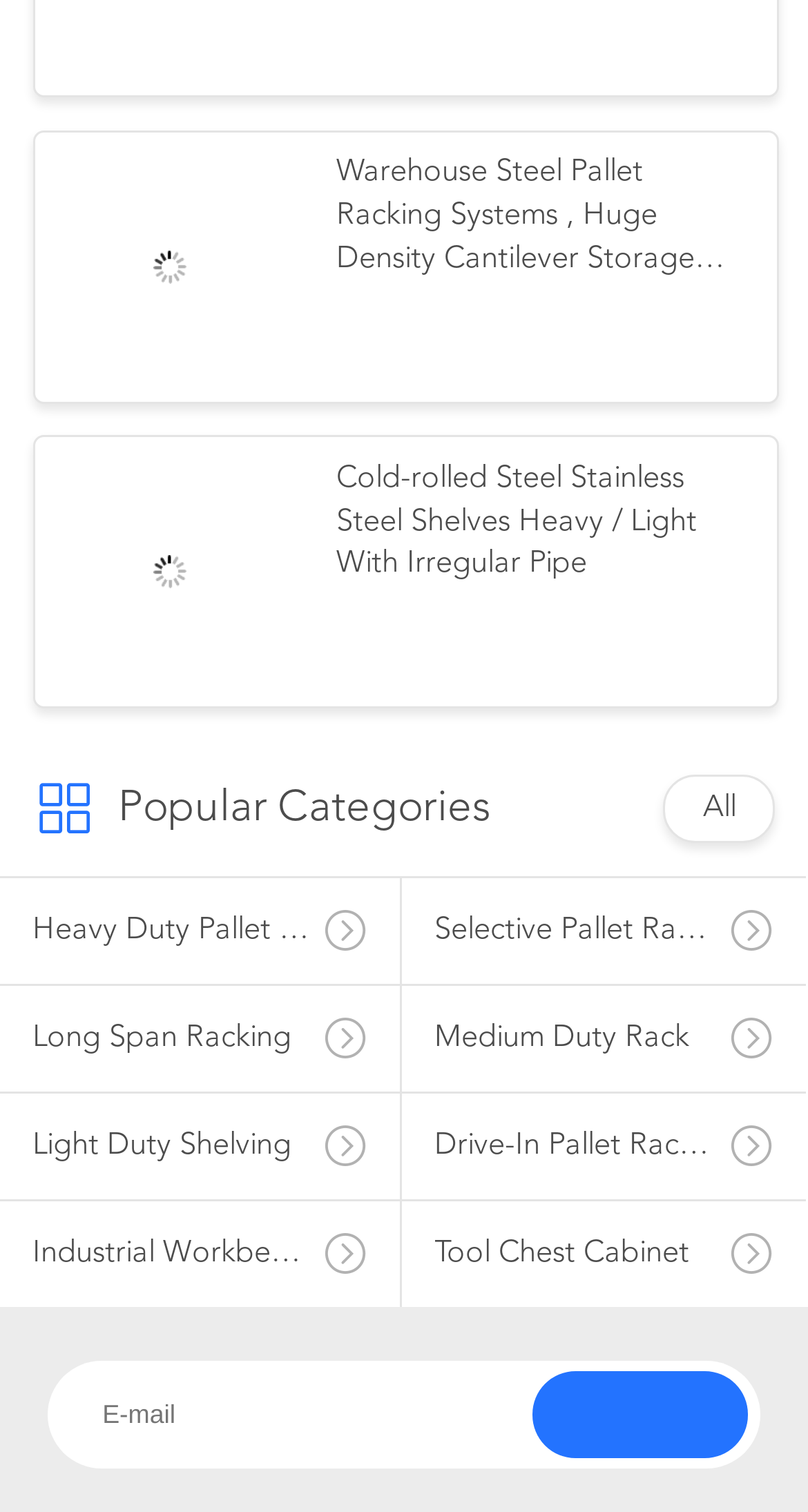Please give the bounding box coordinates of the area that should be clicked to fulfill the following instruction: "Chat with customer support". The coordinates should be in the format of four float numbers from 0 to 1, i.e., [left, top, right, bottom].

[0.416, 0.194, 0.557, 0.22]